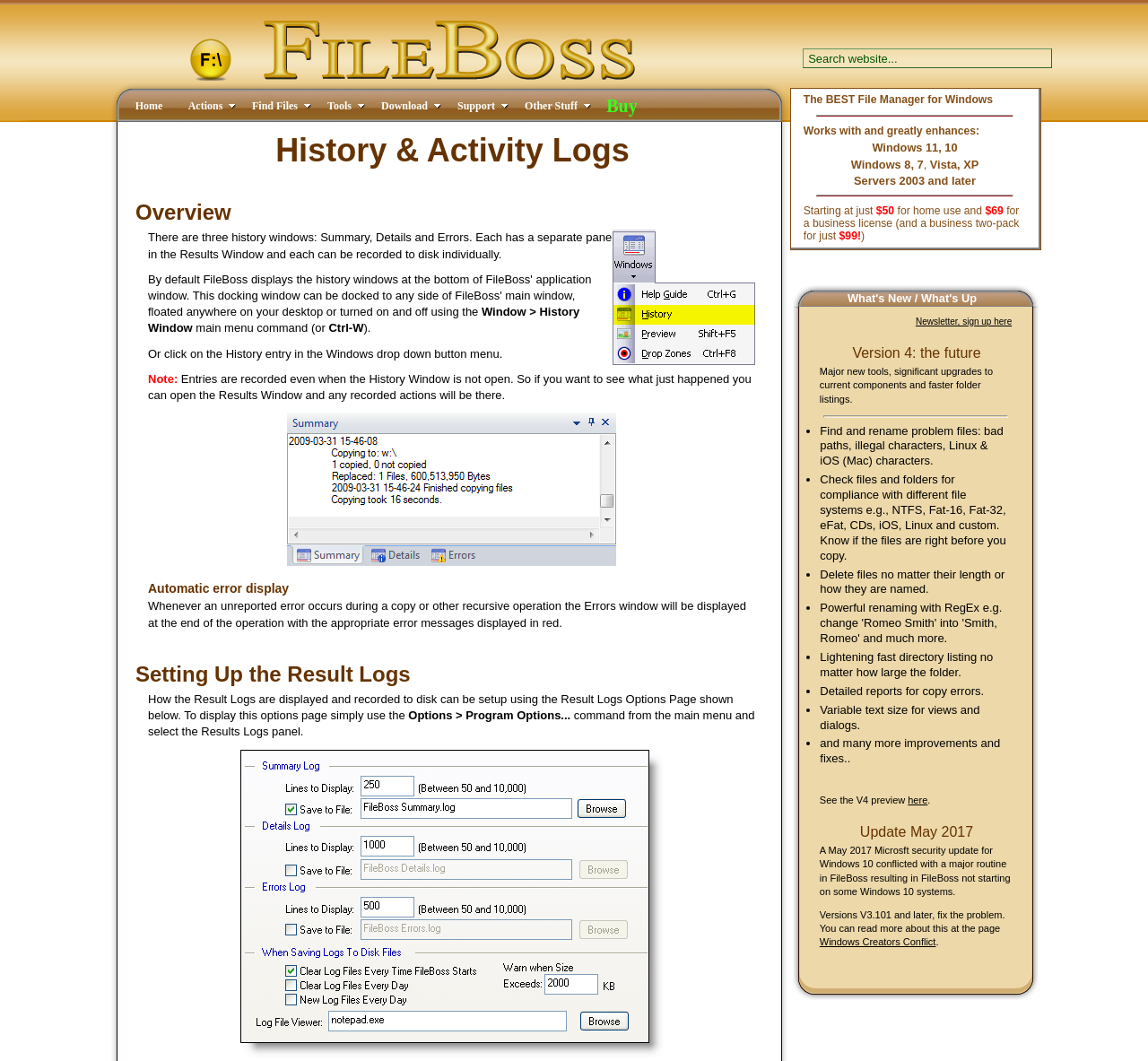Please find the bounding box coordinates of the element that needs to be clicked to perform the following instruction: "Click on the 'CONTACT 2D6 LODGE' link". The bounding box coordinates should be four float numbers between 0 and 1, represented as [left, top, right, bottom].

None